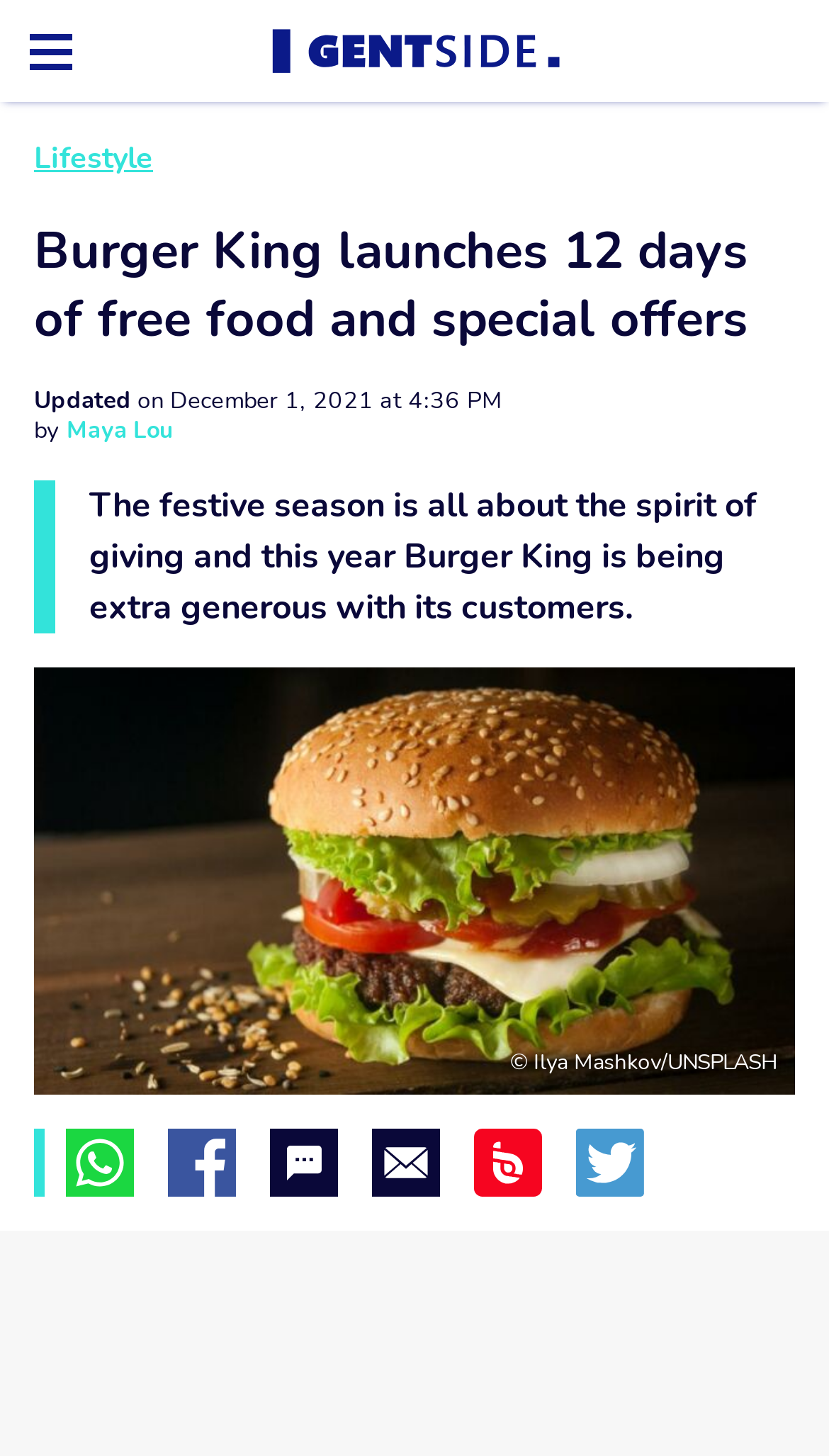Could you locate the bounding box coordinates for the section that should be clicked to accomplish this task: "Click on Young Adult".

None